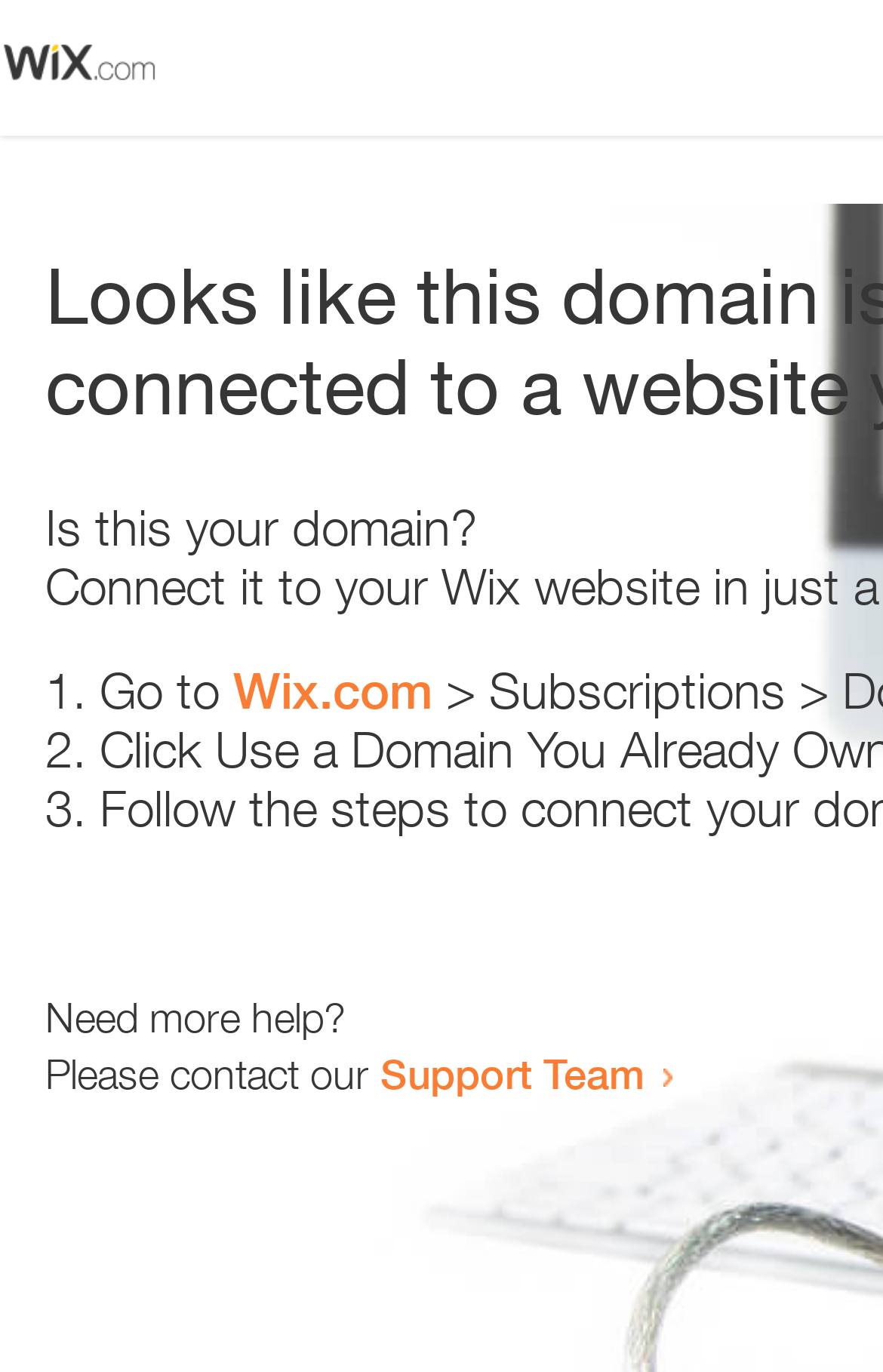Bounding box coordinates are specified in the format (top-left x, top-left y, bottom-right x, bottom-right y). All values are floating point numbers bounded between 0 and 1. Please provide the bounding box coordinate of the region this sentence describes: Wix.com

[0.264, 0.482, 0.49, 0.525]